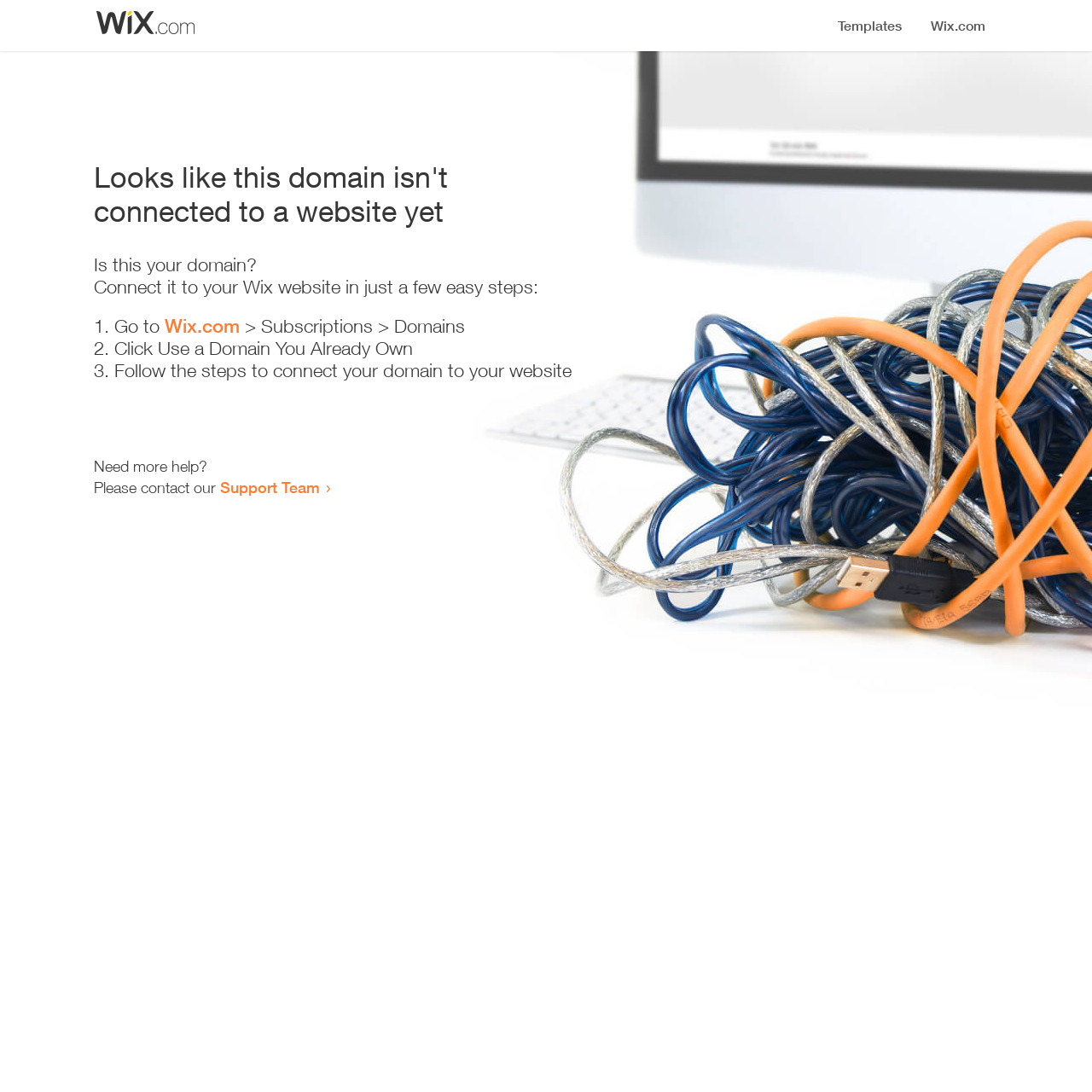Using the provided element description "Support Team", determine the bounding box coordinates of the UI element.

[0.202, 0.438, 0.293, 0.455]